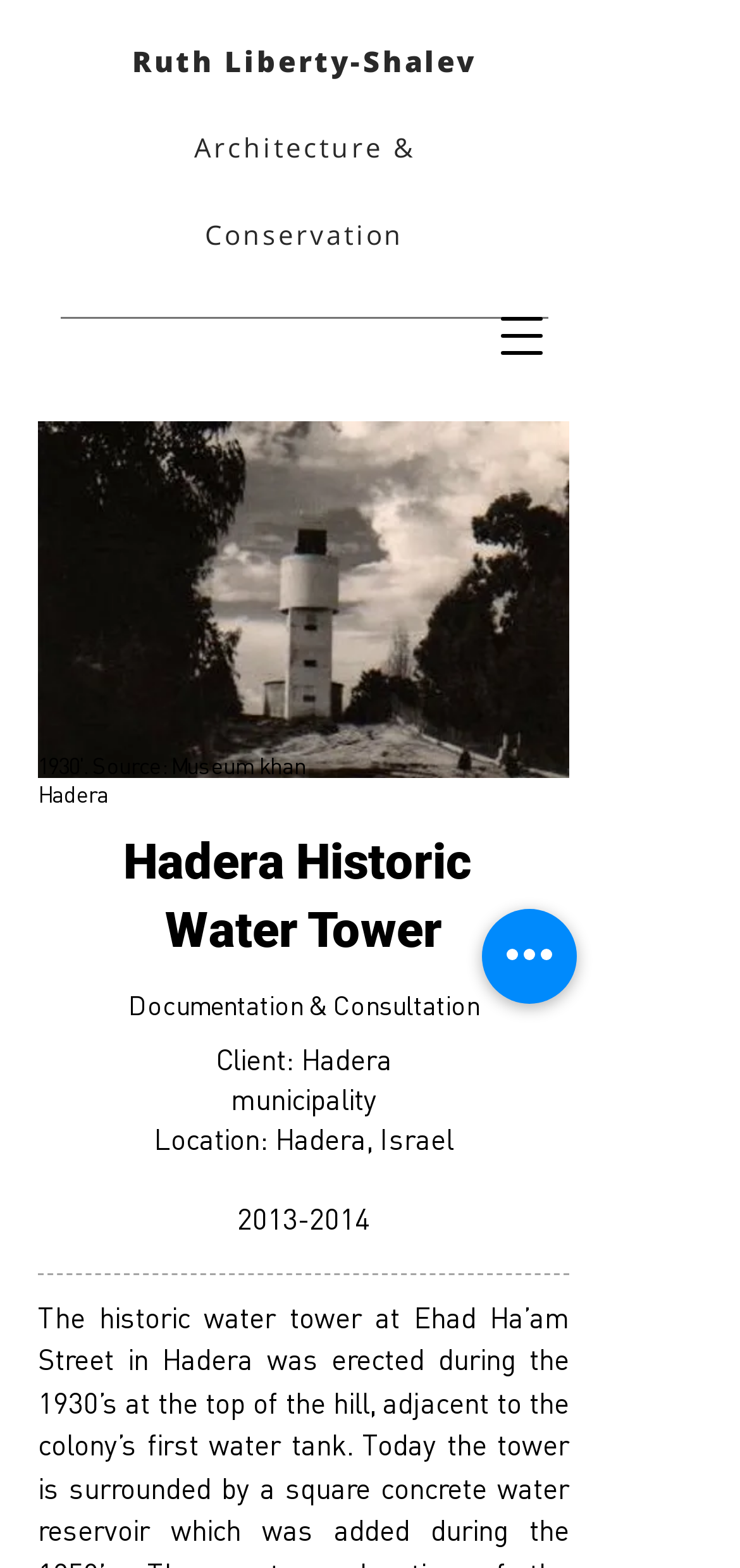What is the location of the Hadera Historic Water Tower?
Kindly give a detailed and elaborate answer to the question.

The location of the Hadera Historic Water Tower can be found in the StaticText element with the text 'Location: Hadera, Israel'.